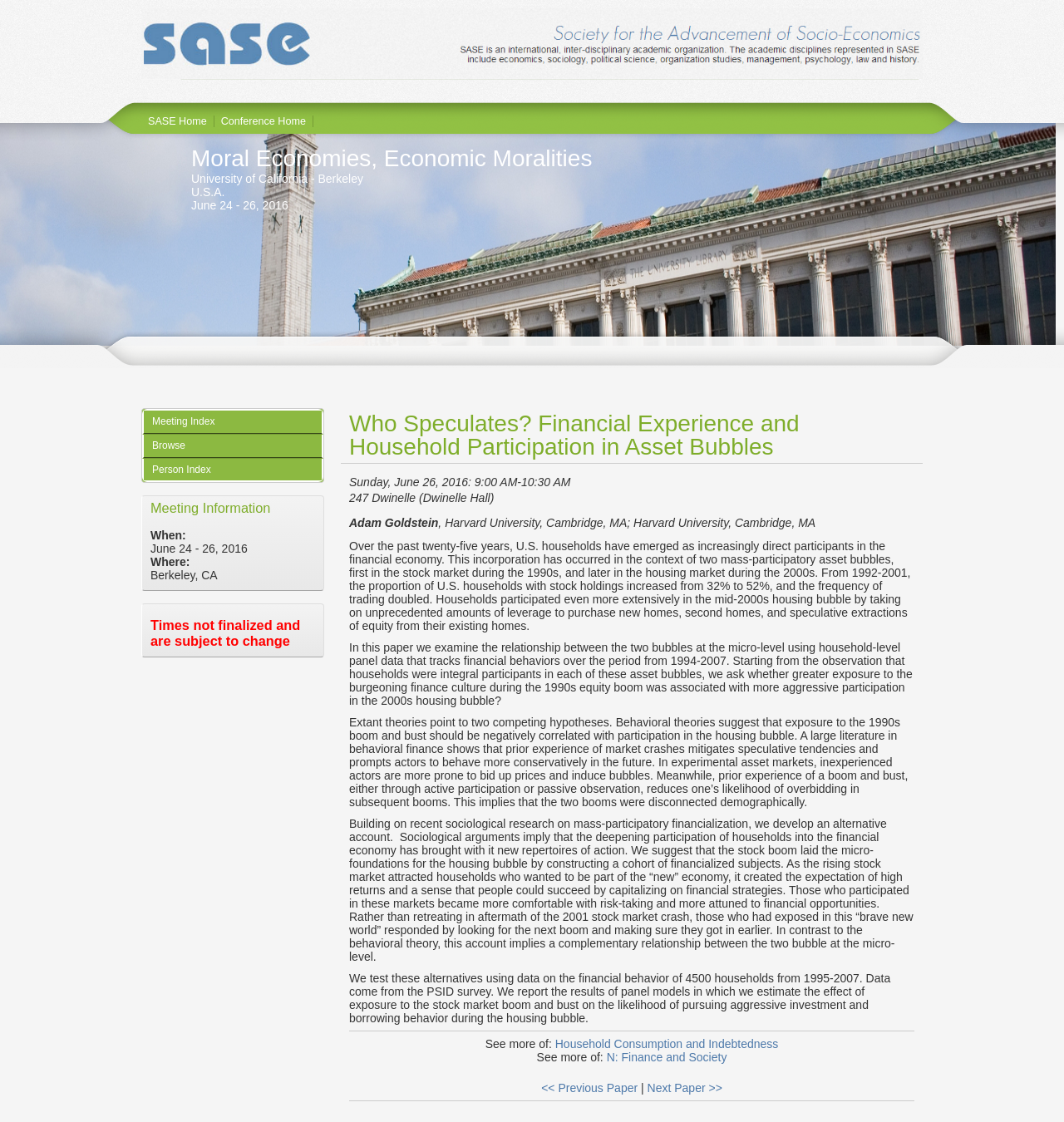Pinpoint the bounding box coordinates of the area that should be clicked to complete the following instruction: "View paper details". The coordinates must be given as four float numbers between 0 and 1, i.e., [left, top, right, bottom].

[0.32, 0.363, 0.867, 0.413]